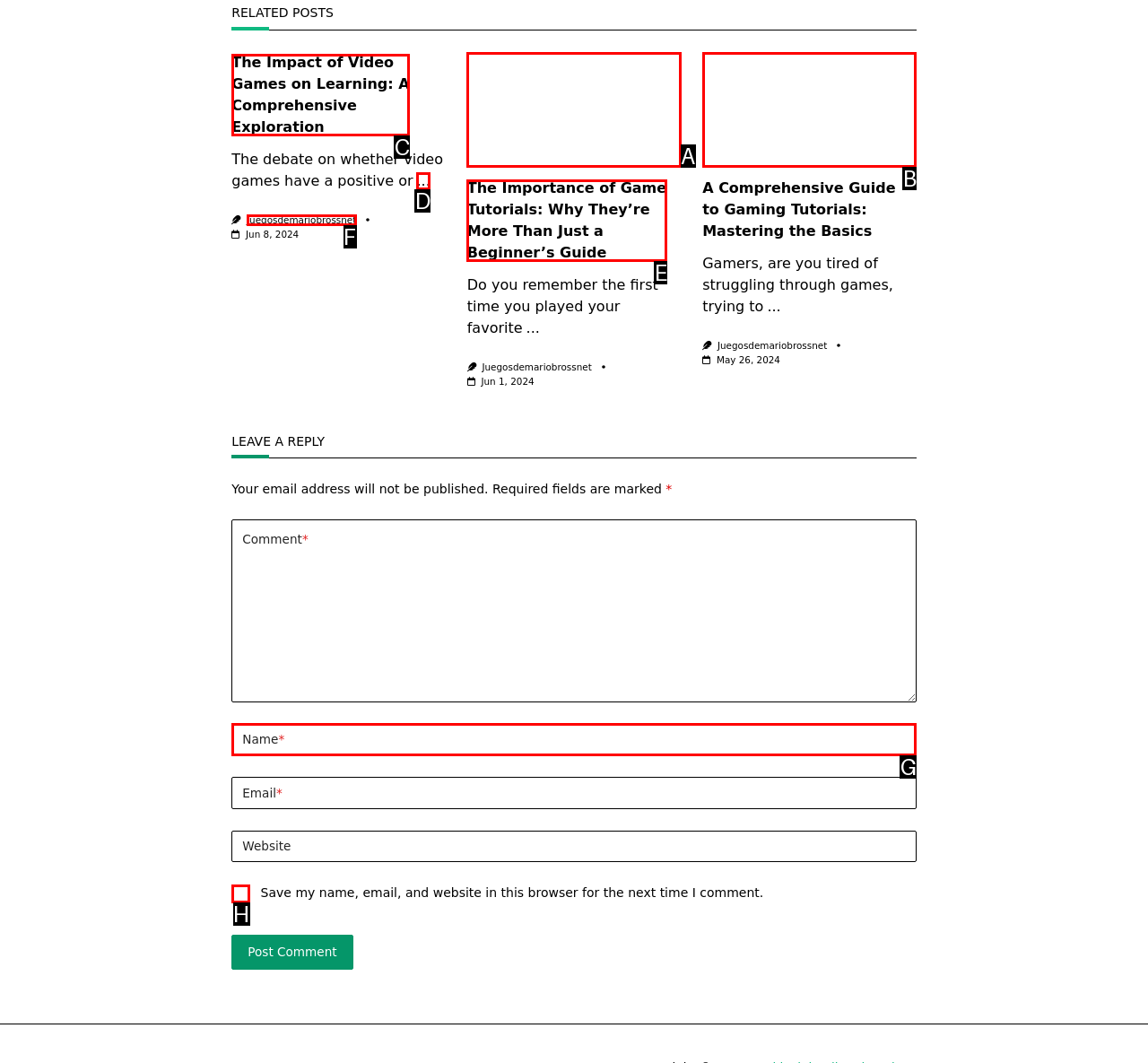For the instruction: Read the article 'The Importance of Game Tutorials: Why They’re More Than Just a Beginner’s Guide', which HTML element should be clicked?
Respond with the letter of the appropriate option from the choices given.

E